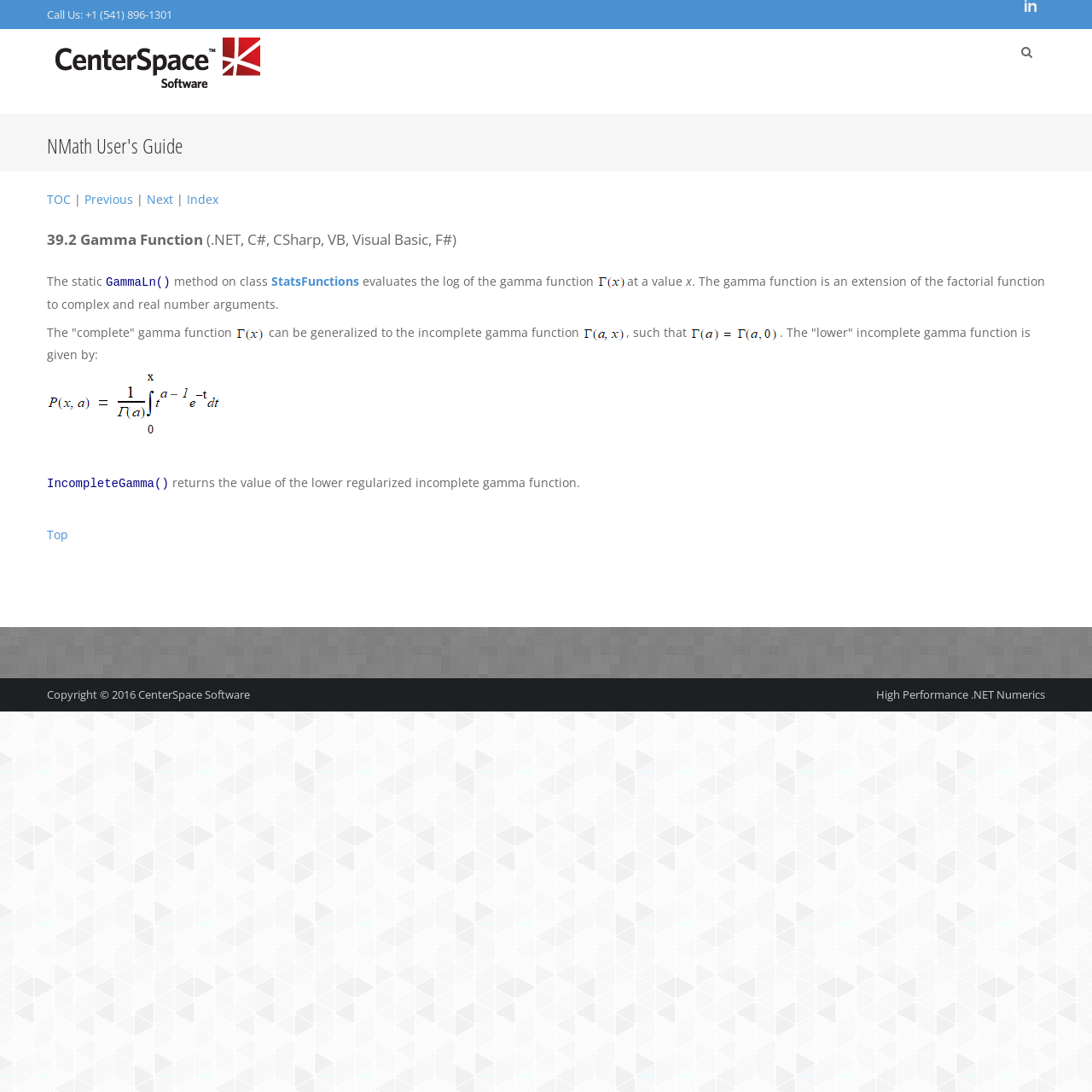Please identify the bounding box coordinates of the clickable region that I should interact with to perform the following instruction: "View the index". The coordinates should be expressed as four float numbers between 0 and 1, i.e., [left, top, right, bottom].

[0.171, 0.175, 0.2, 0.19]